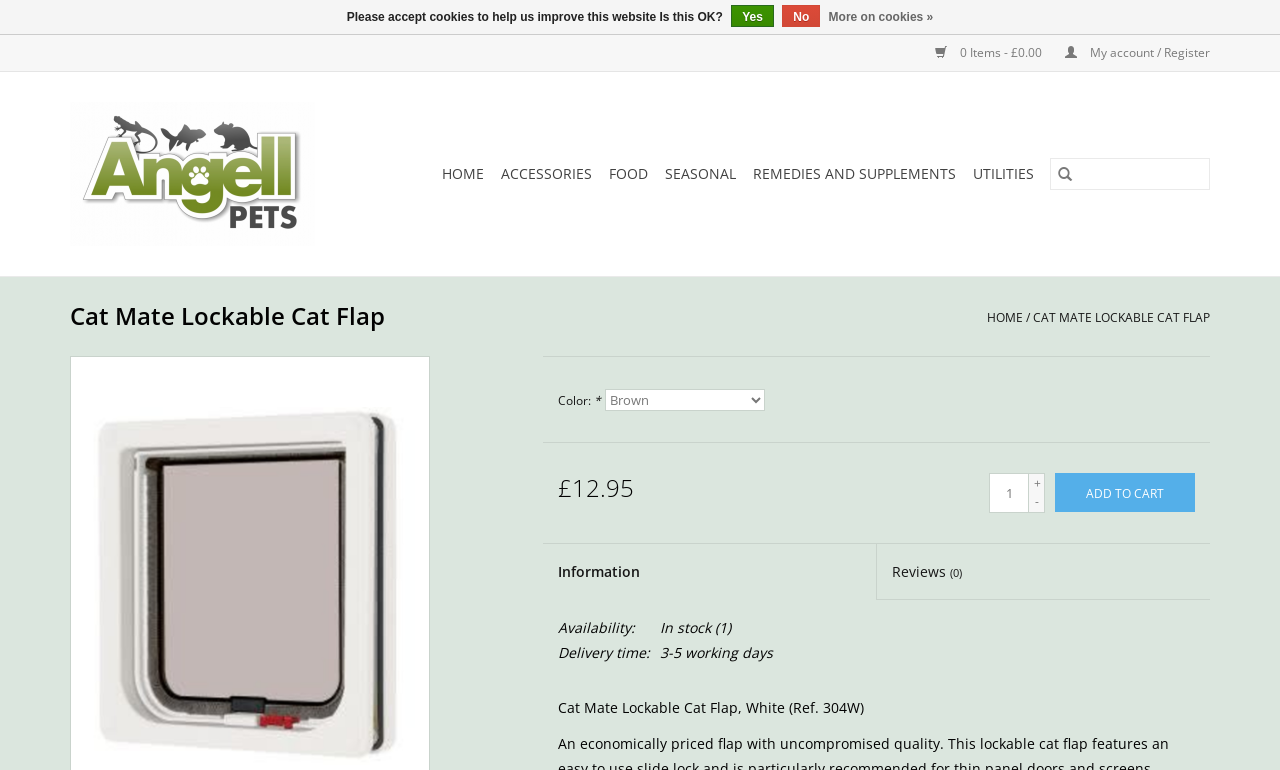Find the bounding box coordinates of the element to click in order to complete the given instruction: "Go to my account."

[0.816, 0.057, 0.945, 0.079]